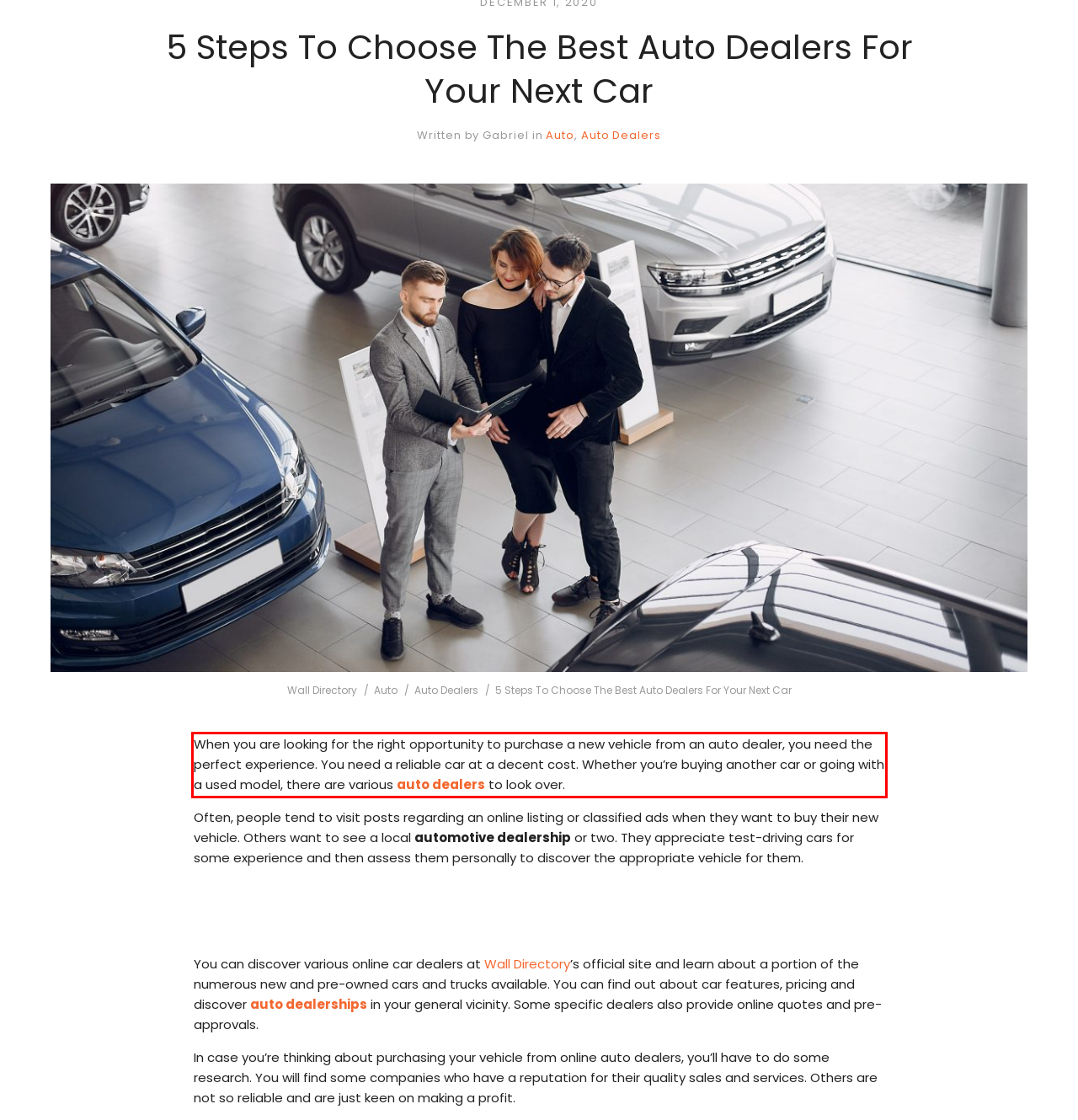There is a screenshot of a webpage with a red bounding box around a UI element. Please use OCR to extract the text within the red bounding box.

When you are looking for the right opportunity to purchase a new vehicle from an auto dealer, you need the perfect experience. You need a reliable car at a decent cost. Whether you’re buying another car or going with a used model, there are various auto dealers to look over.